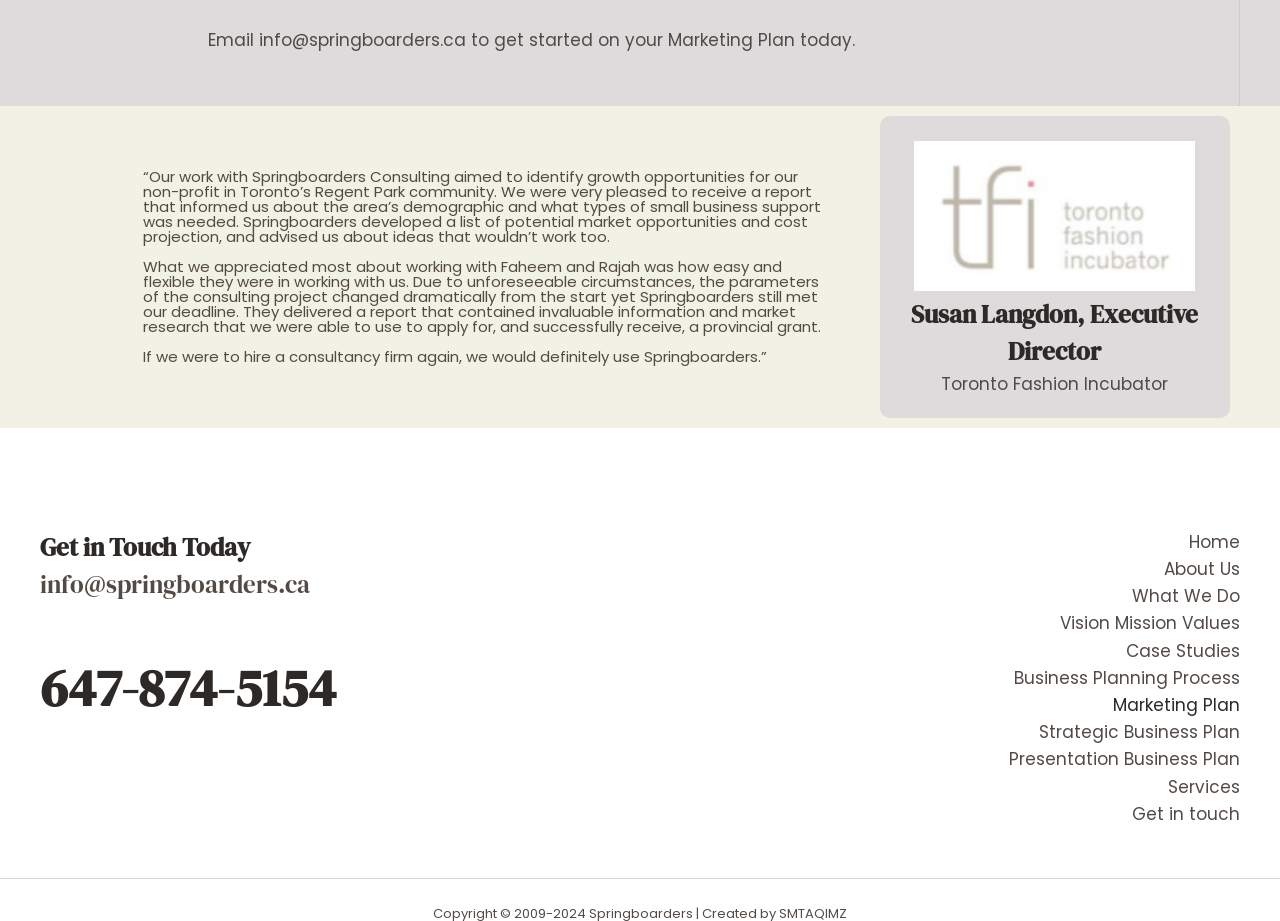Please identify the coordinates of the bounding box for the clickable region that will accomplish this instruction: "Go back to the home page".

None